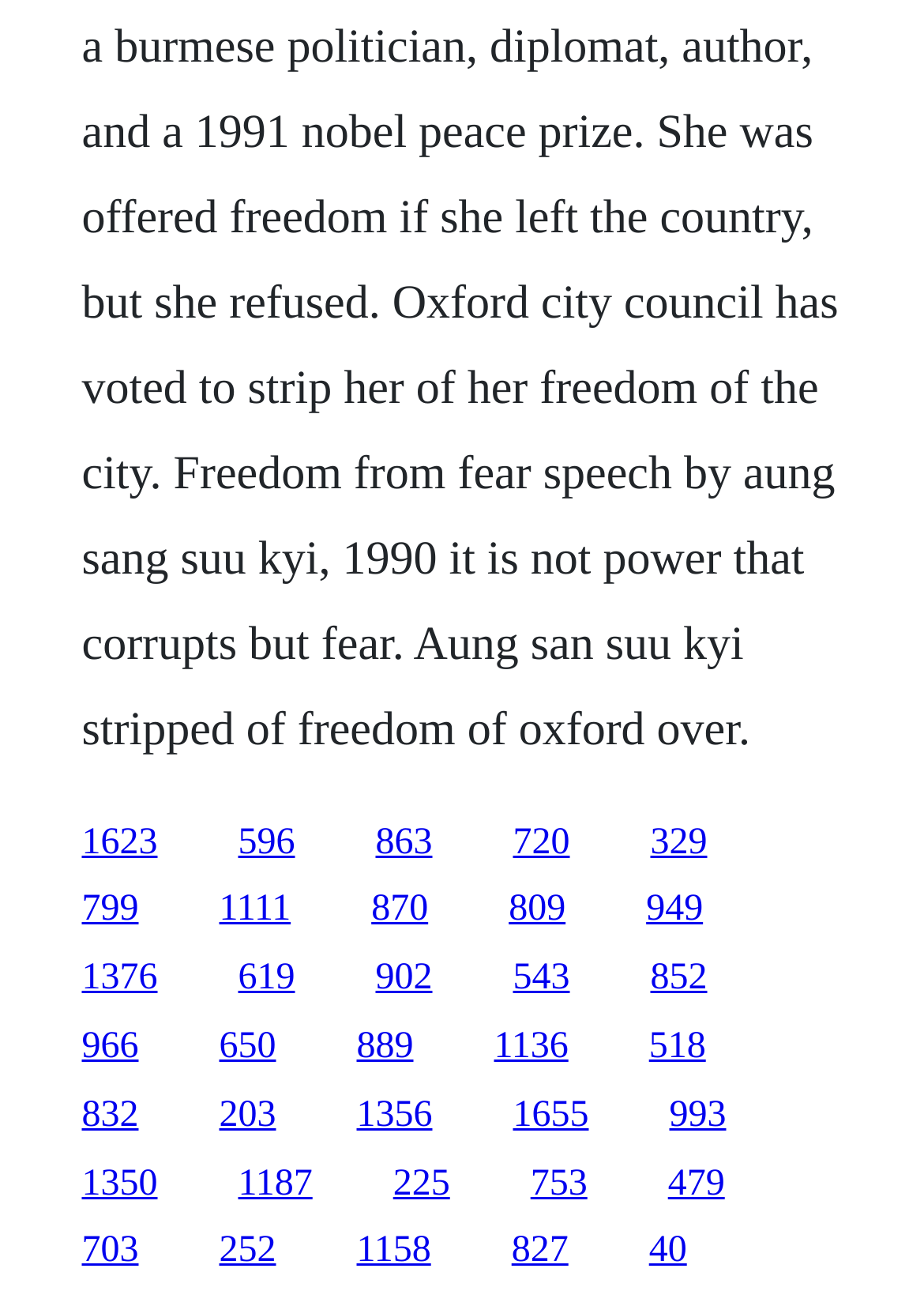Answer in one word or a short phrase: 
Are there any links on the top half of the webpage?

Yes